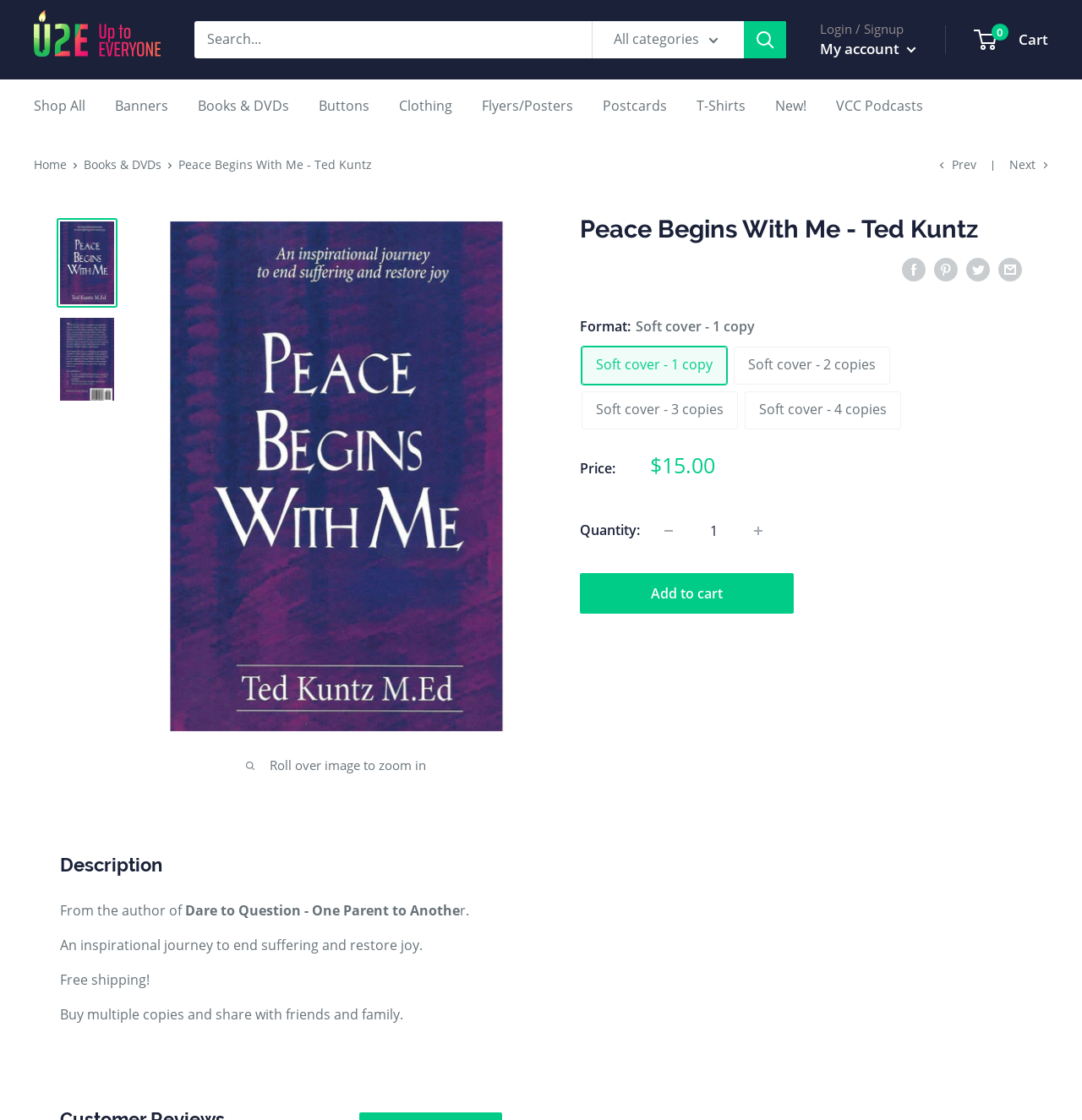Use a single word or phrase to answer the following:
What is the price of the book?

$15.00